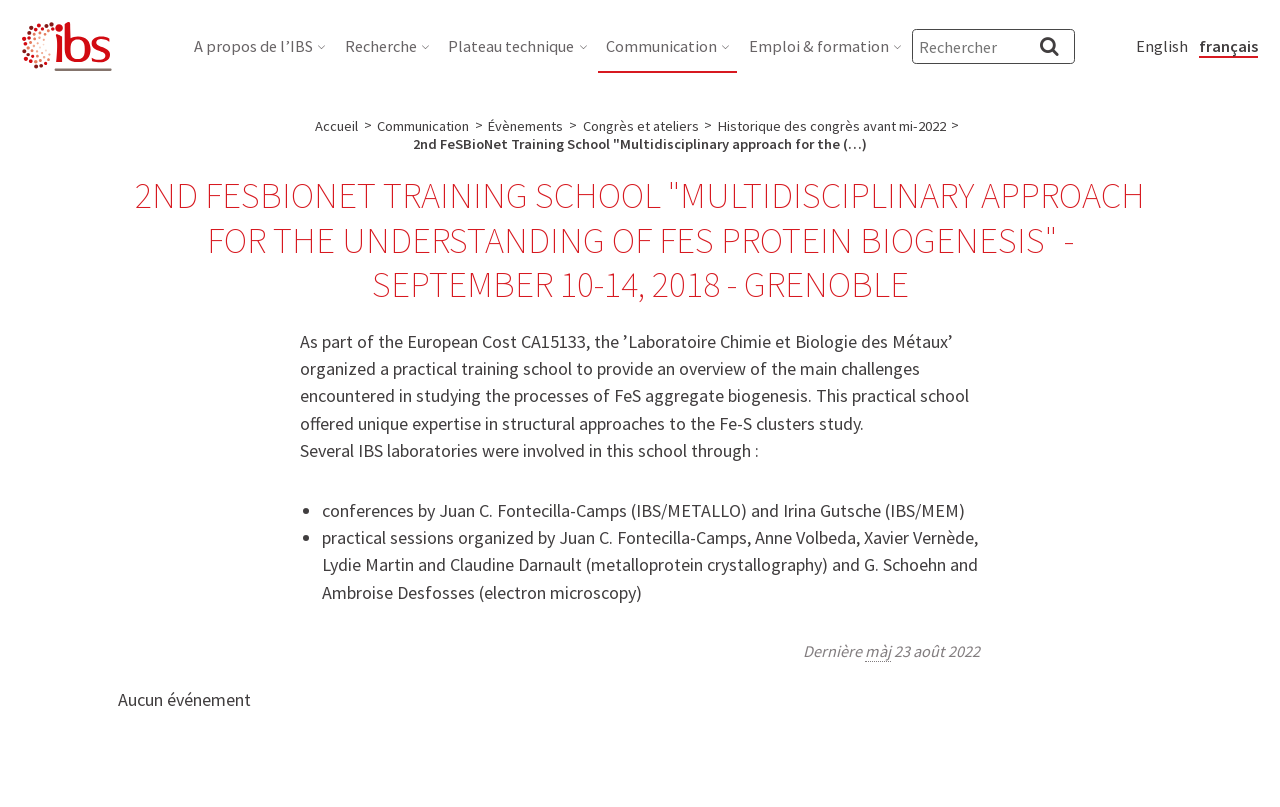Locate the bounding box coordinates of the element that needs to be clicked to carry out the instruction: "Switch to English". The coordinates should be given as four float numbers ranging from 0 to 1, i.e., [left, top, right, bottom].

[0.887, 0.045, 0.928, 0.07]